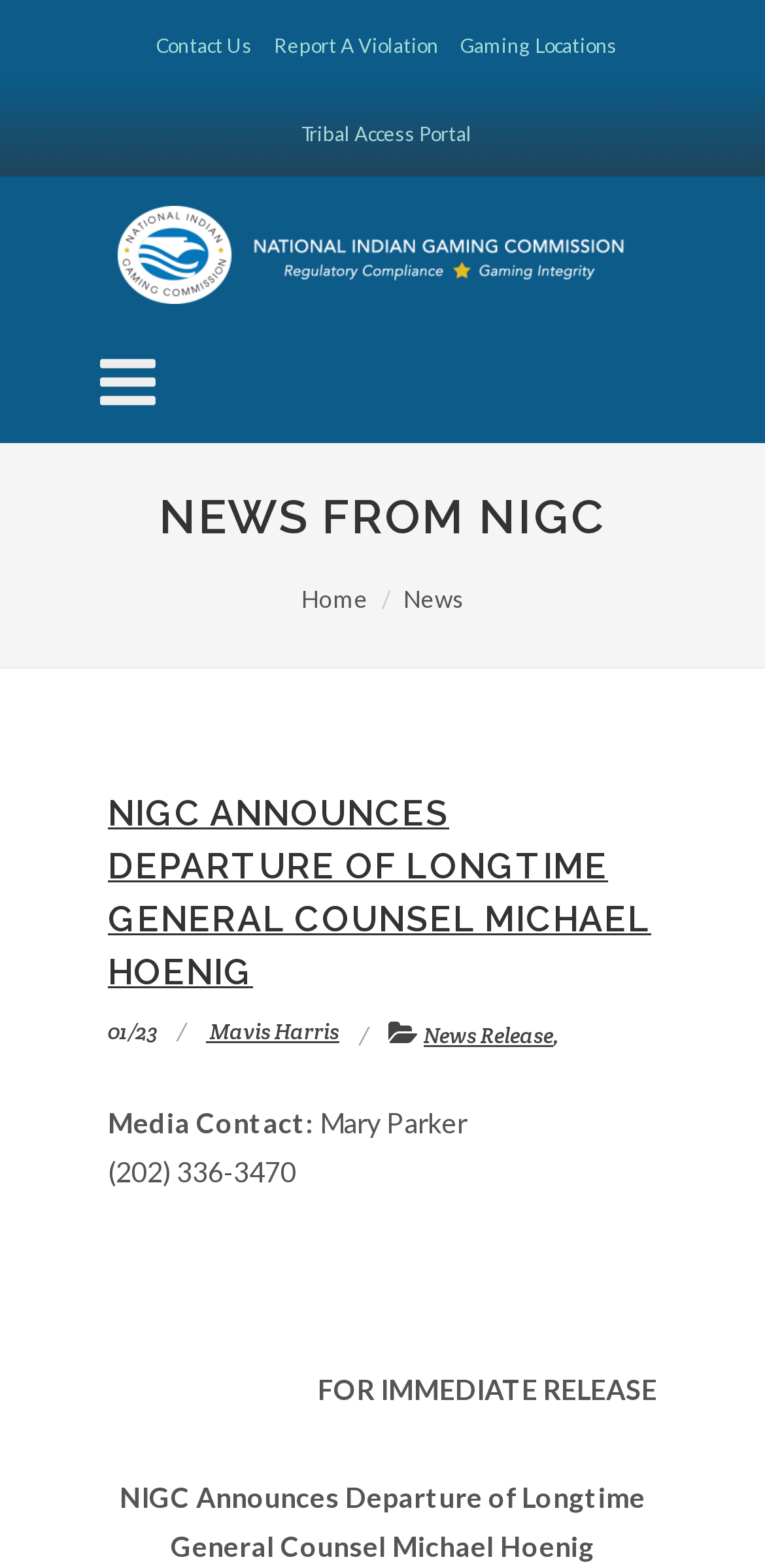Please mark the bounding box coordinates of the area that should be clicked to carry out the instruction: "Access Tribal Access Portal".

[0.378, 0.058, 0.632, 0.113]